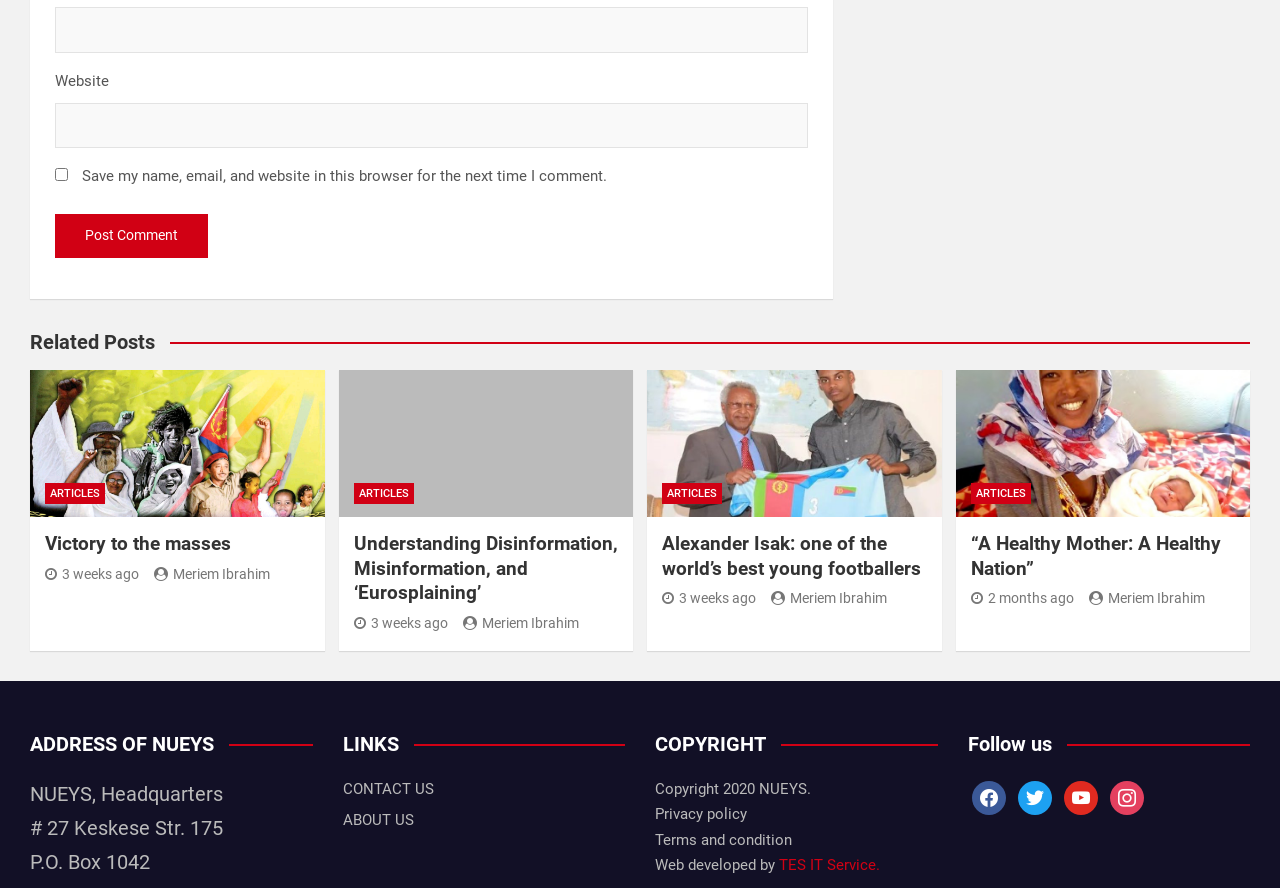Please identify the bounding box coordinates of where to click in order to follow the instruction: "Follow on facebook".

[0.759, 0.887, 0.786, 0.907]